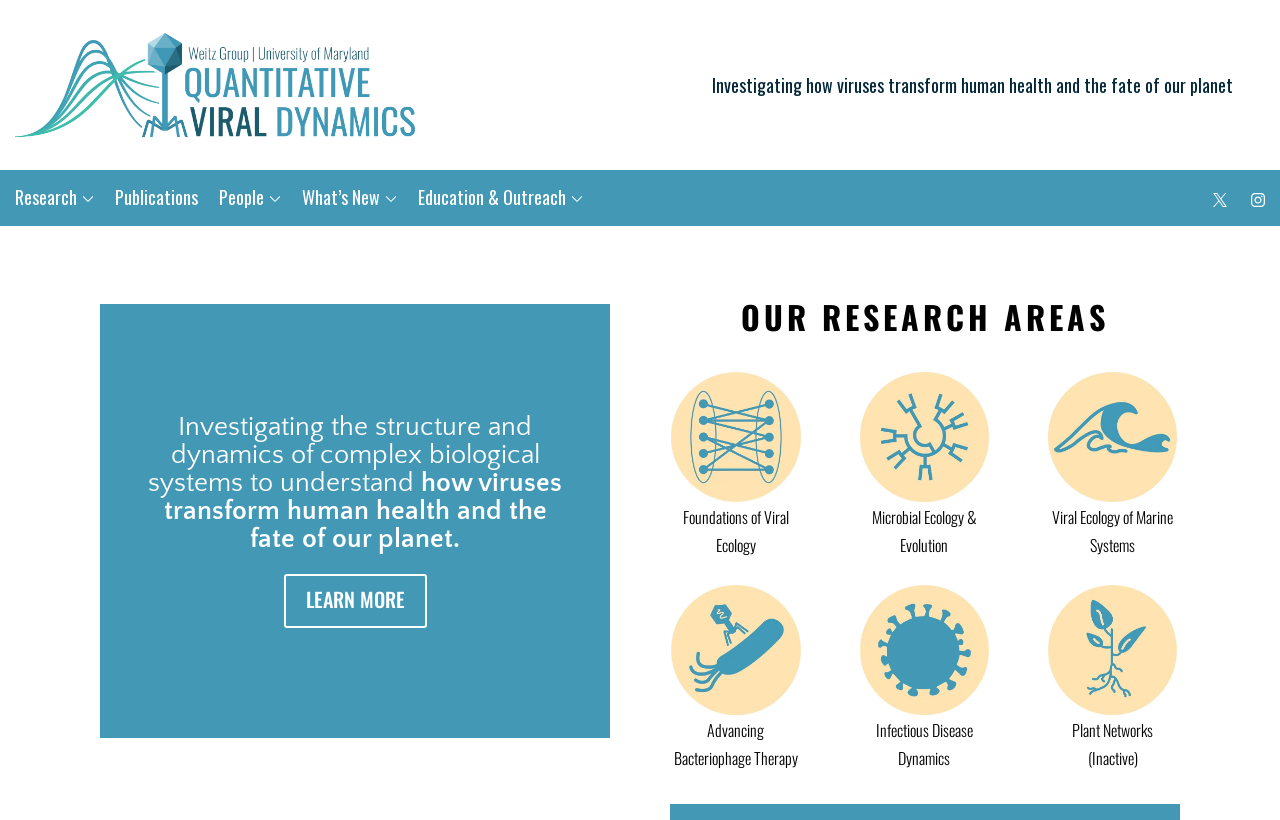Provide the bounding box coordinates of the HTML element this sentence describes: "Quantitative Viral Dynamics".

[0.332, 0.104, 0.491, 0.136]